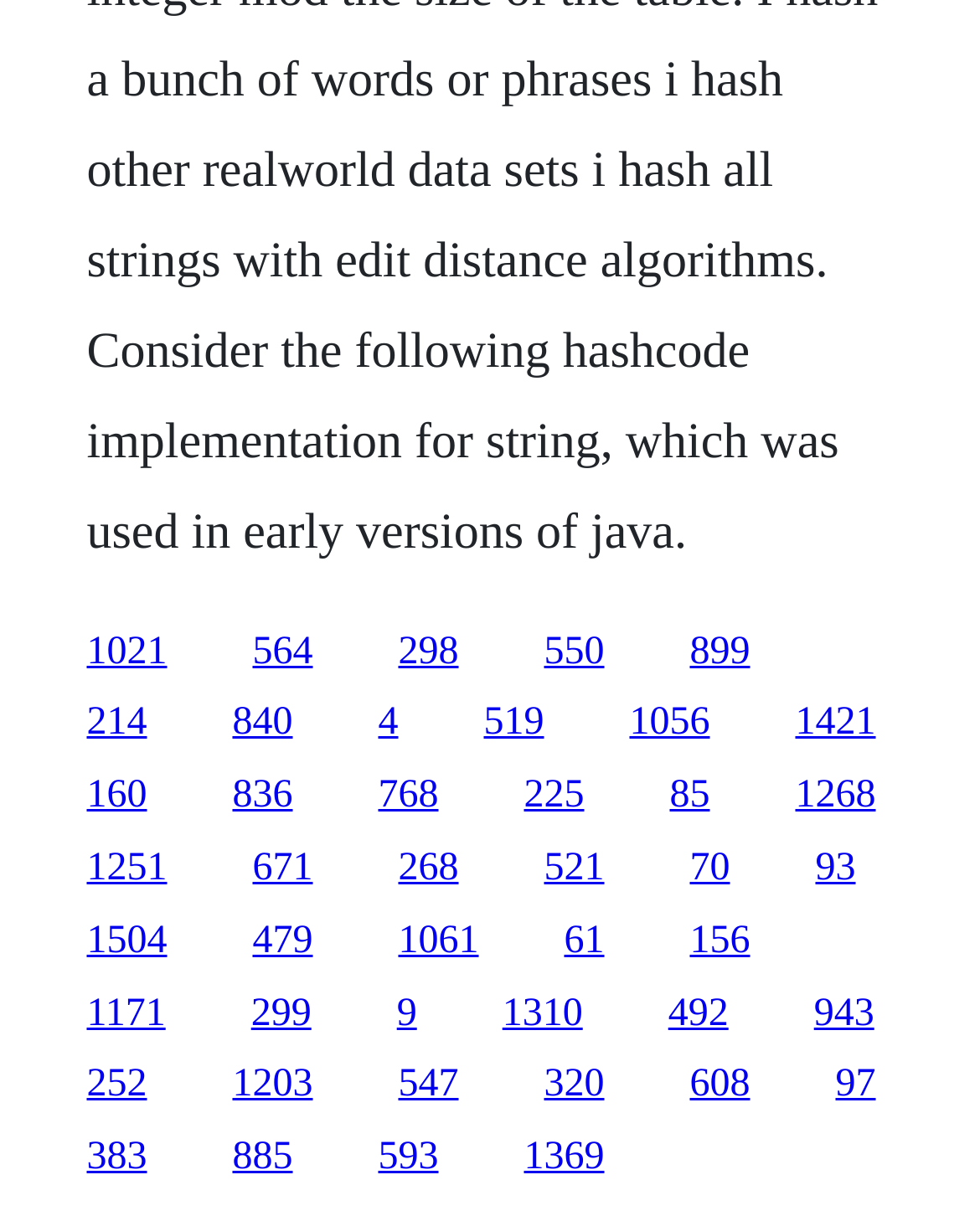Can you specify the bounding box coordinates of the area that needs to be clicked to fulfill the following instruction: "Explore news about Airline category"?

None